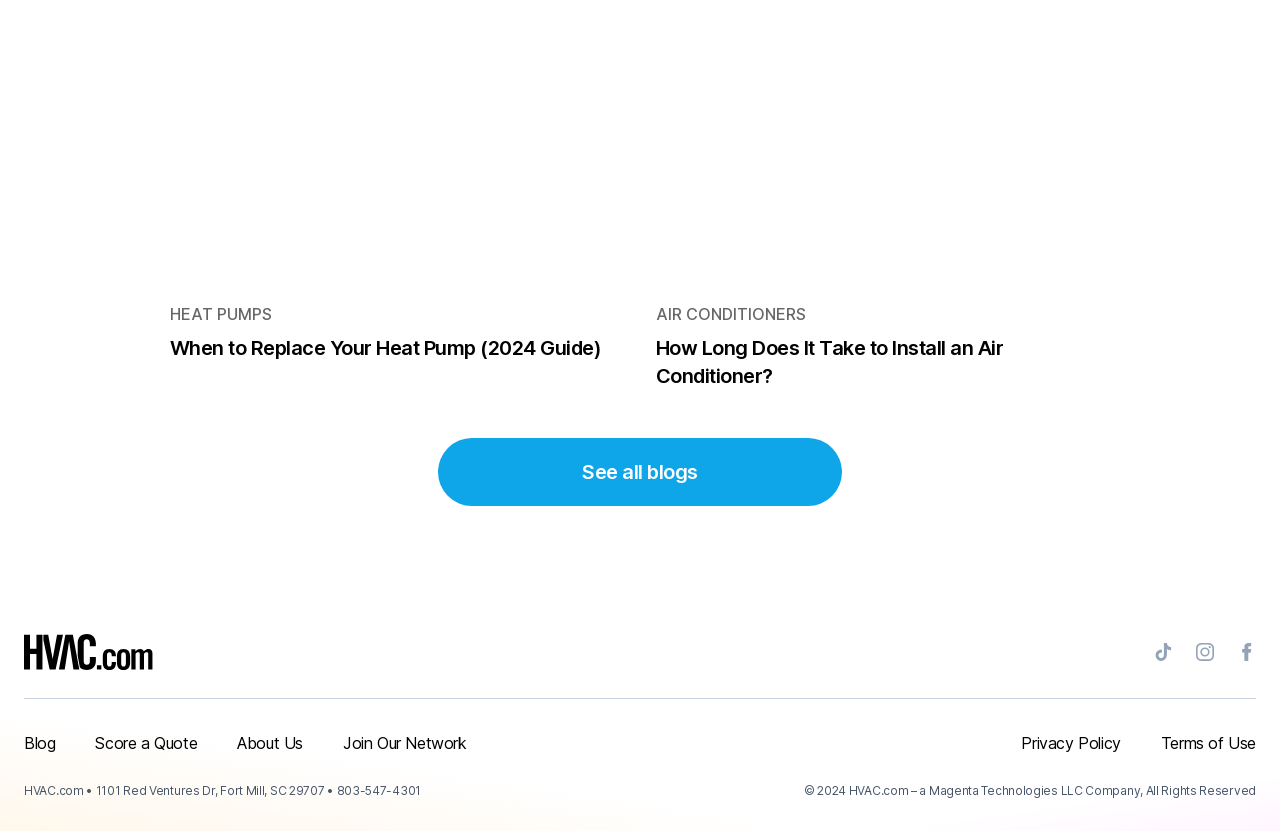Show the bounding box coordinates for the HTML element described as: "See all blogs".

[0.342, 0.527, 0.658, 0.609]